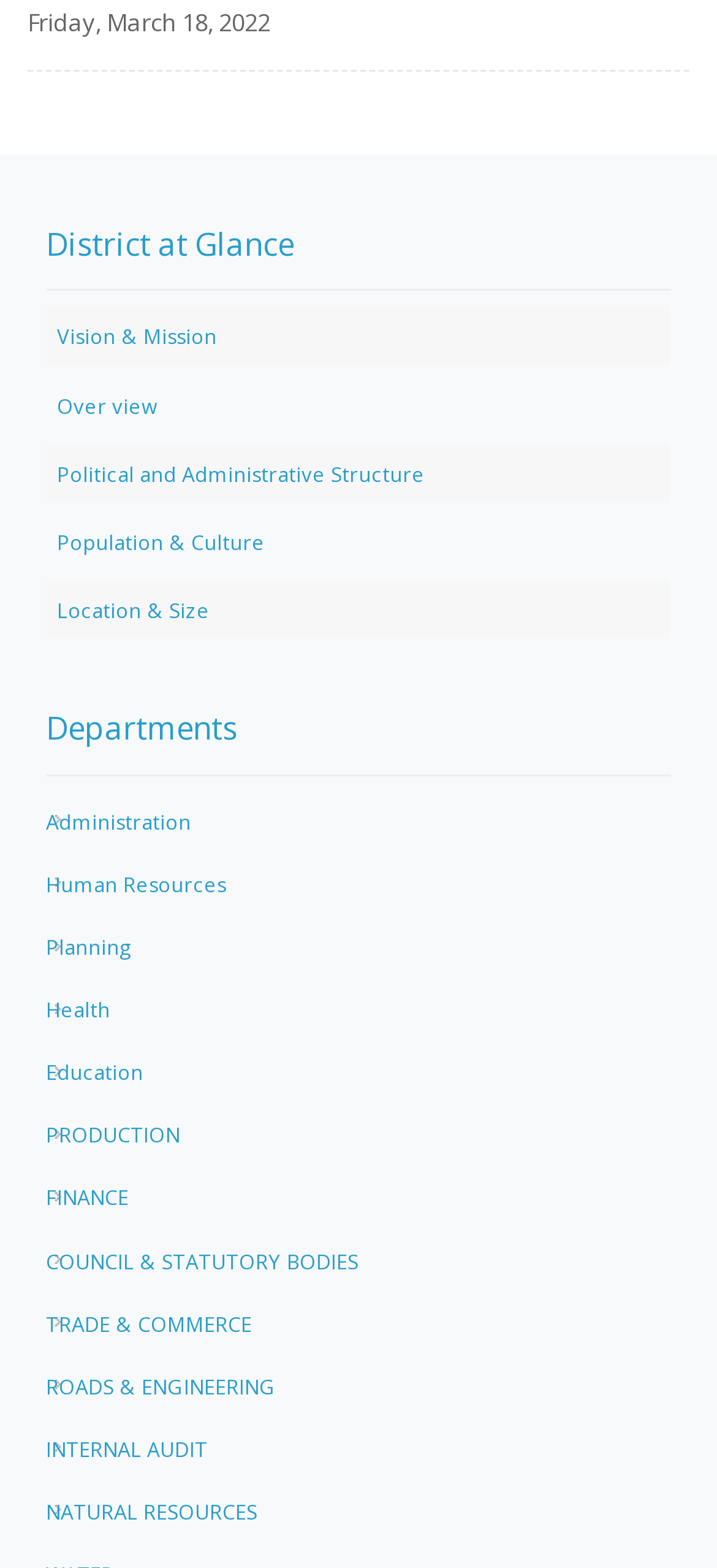Find the bounding box of the UI element described as: "Planning". The bounding box coordinates should be given as four float values between 0 and 1, i.e., [left, top, right, bottom].

[0.064, 0.595, 0.182, 0.612]